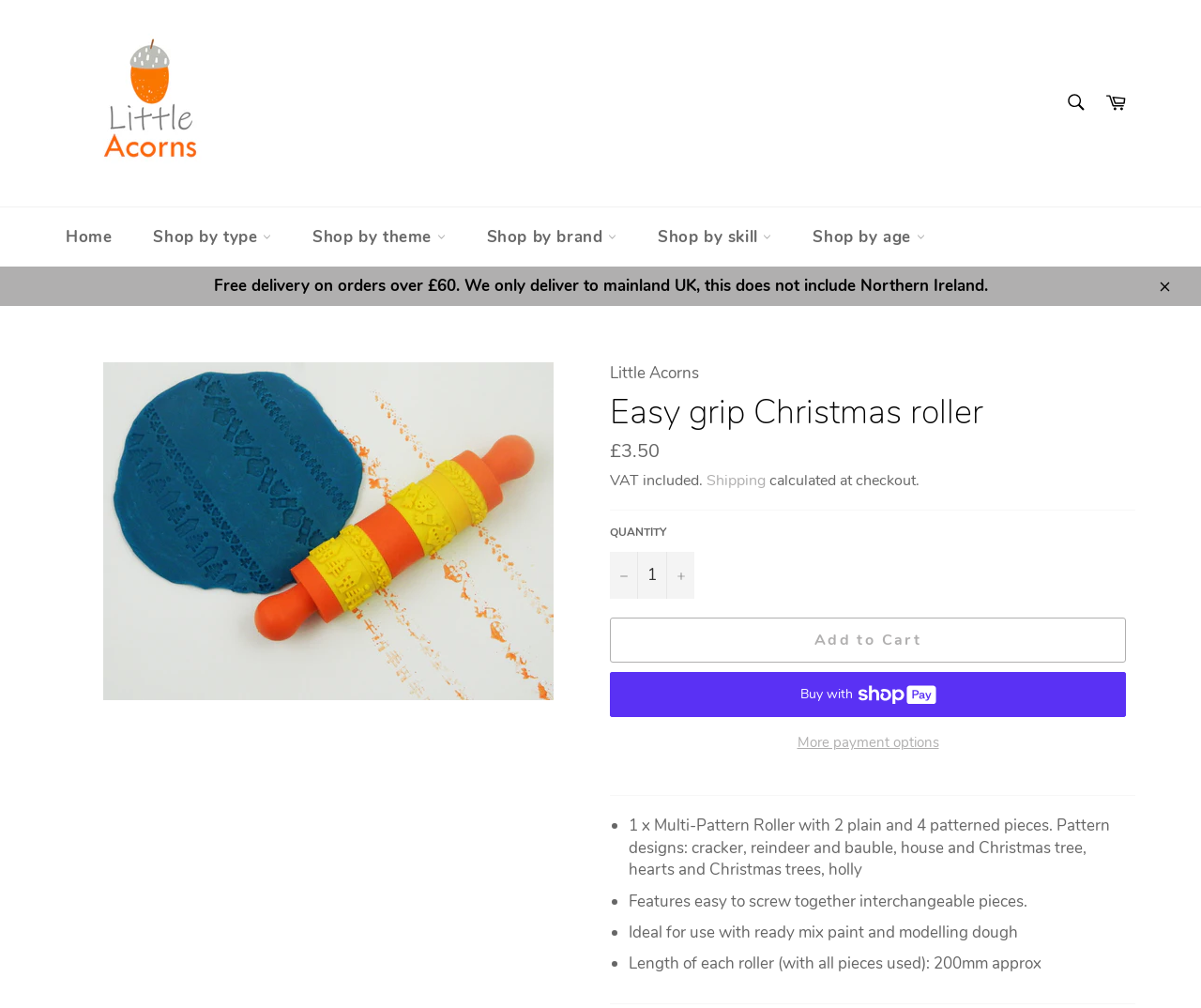Refer to the element description alt="Easy grip Christmas roller" and identify the corresponding bounding box in the screenshot. Format the coordinates as (top-left x, top-left y, bottom-right x, bottom-right y) with values in the range of 0 to 1.

[0.086, 0.36, 0.461, 0.695]